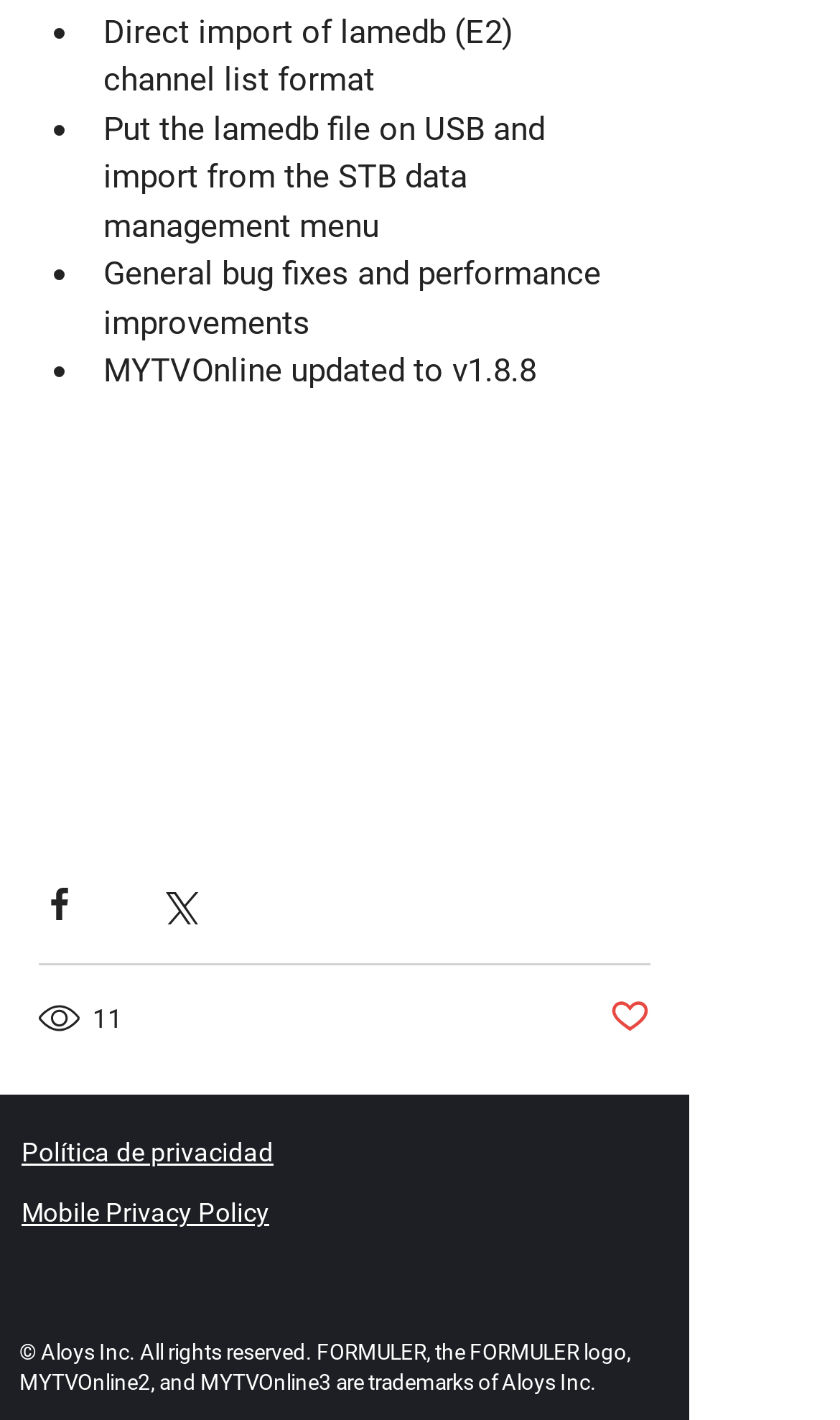Using the information shown in the image, answer the question with as much detail as possible: What is the purpose of the list?

The list appears to be providing instructions on how to import a lamedb file, with steps including direct import, putting the file on a USB, and importing from the STB data management menu.